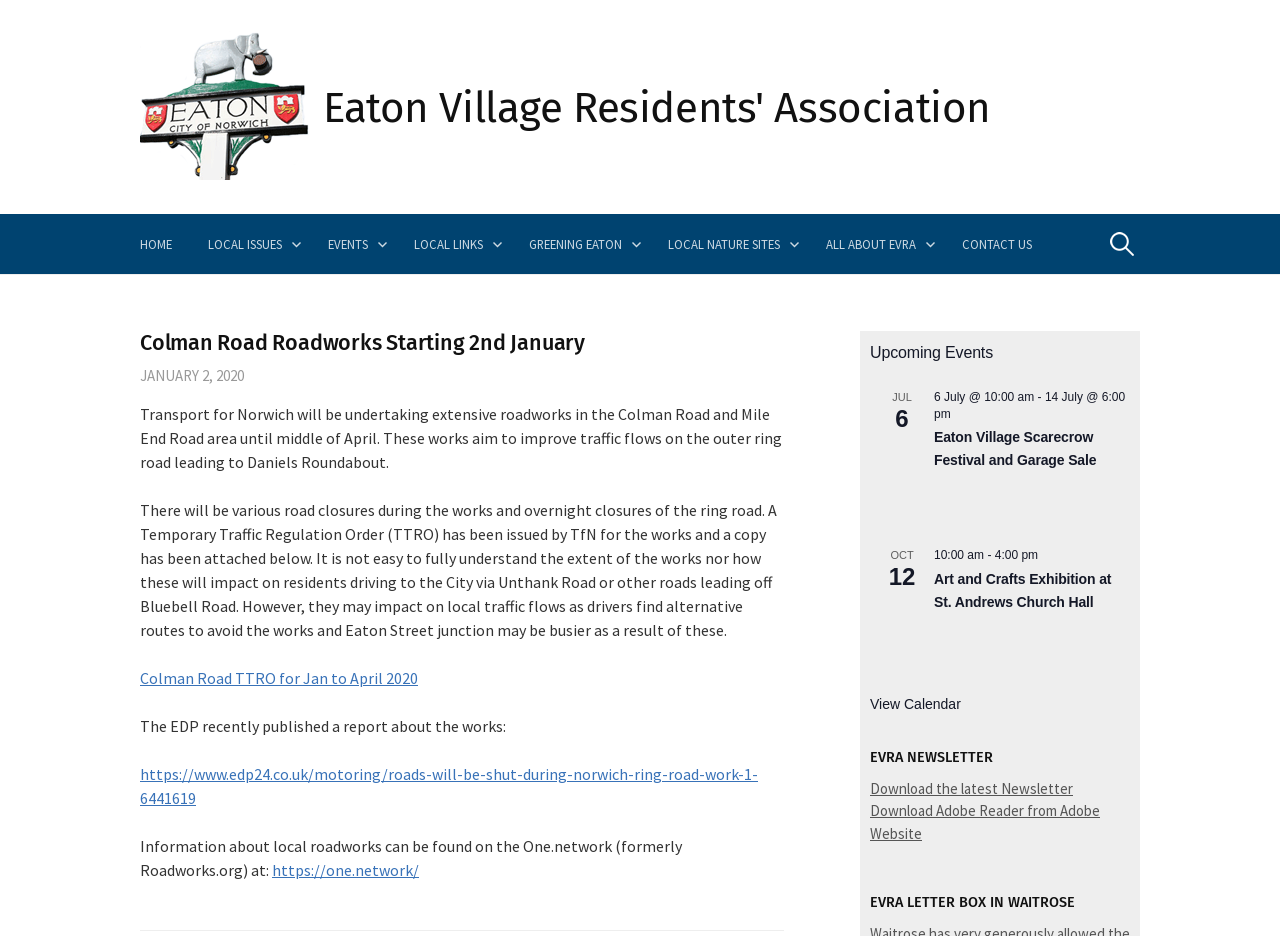Bounding box coordinates should be provided in the format (top-left x, top-left y, bottom-right x, bottom-right y) with all values between 0 and 1. Identify the bounding box for this UI element: https://one.network/

[0.212, 0.919, 0.327, 0.941]